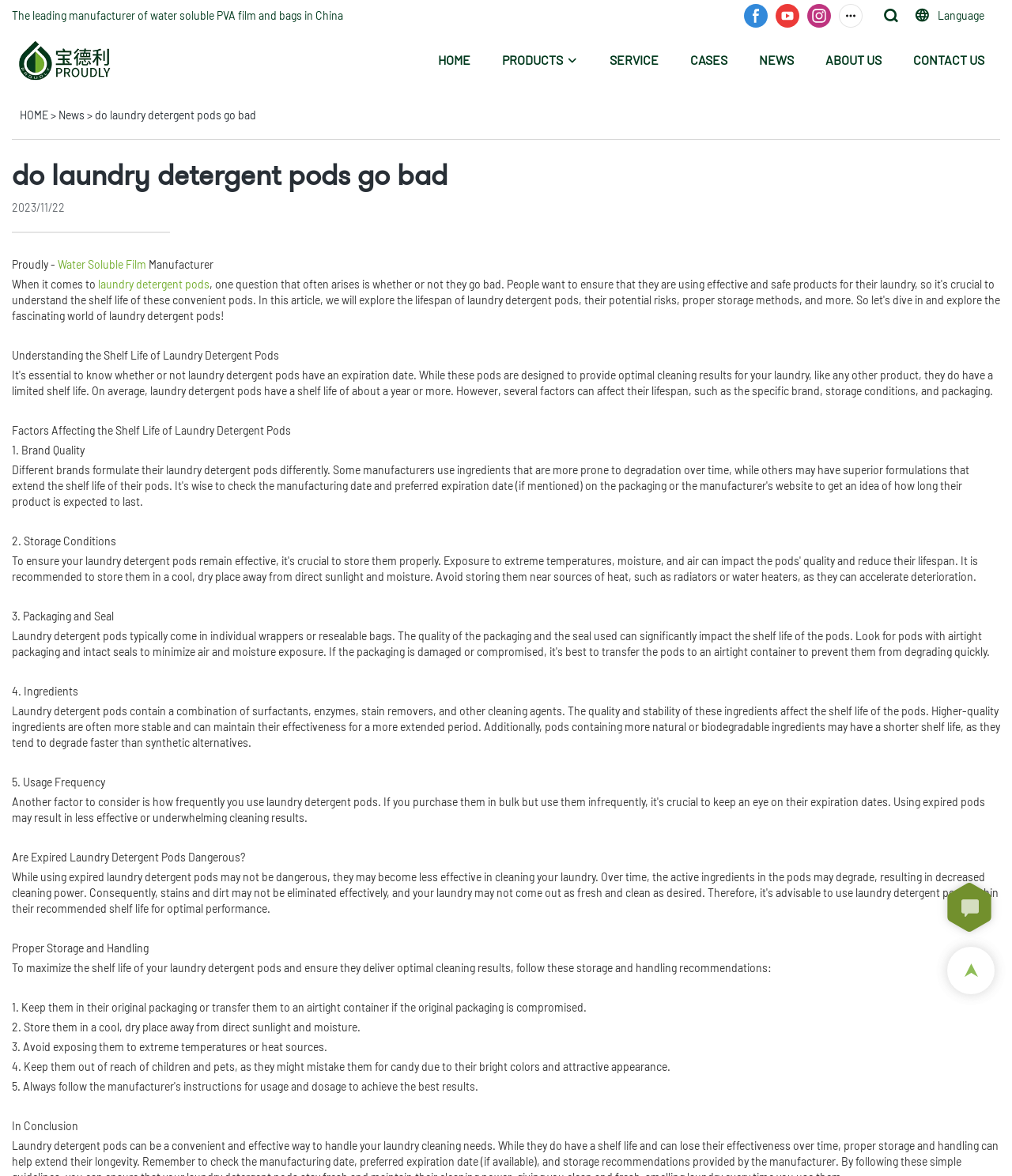Can you provide the bounding box coordinates for the element that should be clicked to implement the instruction: "Read about Water Soluble Film"?

[0.057, 0.219, 0.145, 0.23]